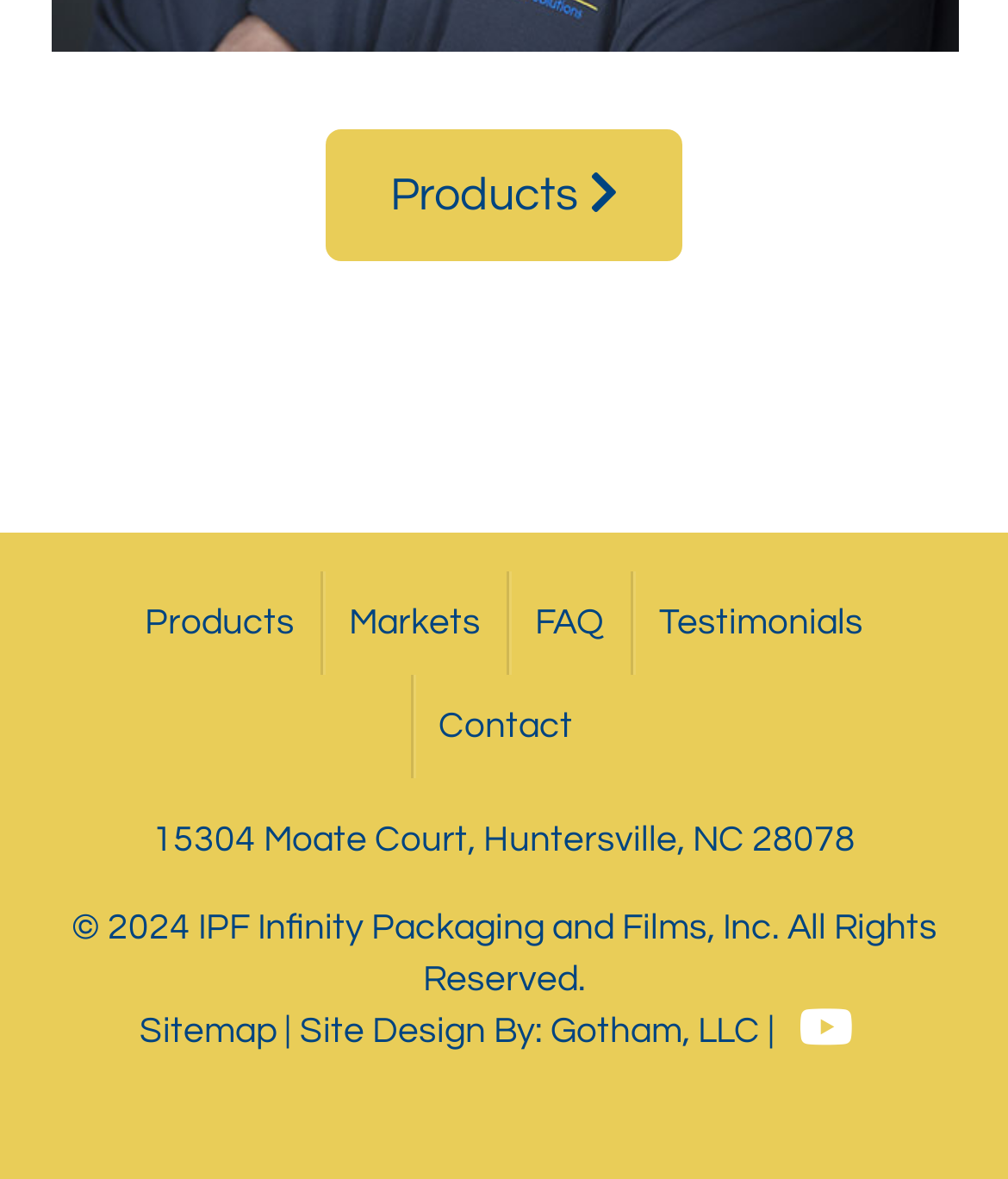Find and indicate the bounding box coordinates of the region you should select to follow the given instruction: "Visit Gotham, LLC website".

[0.546, 0.86, 0.754, 0.891]